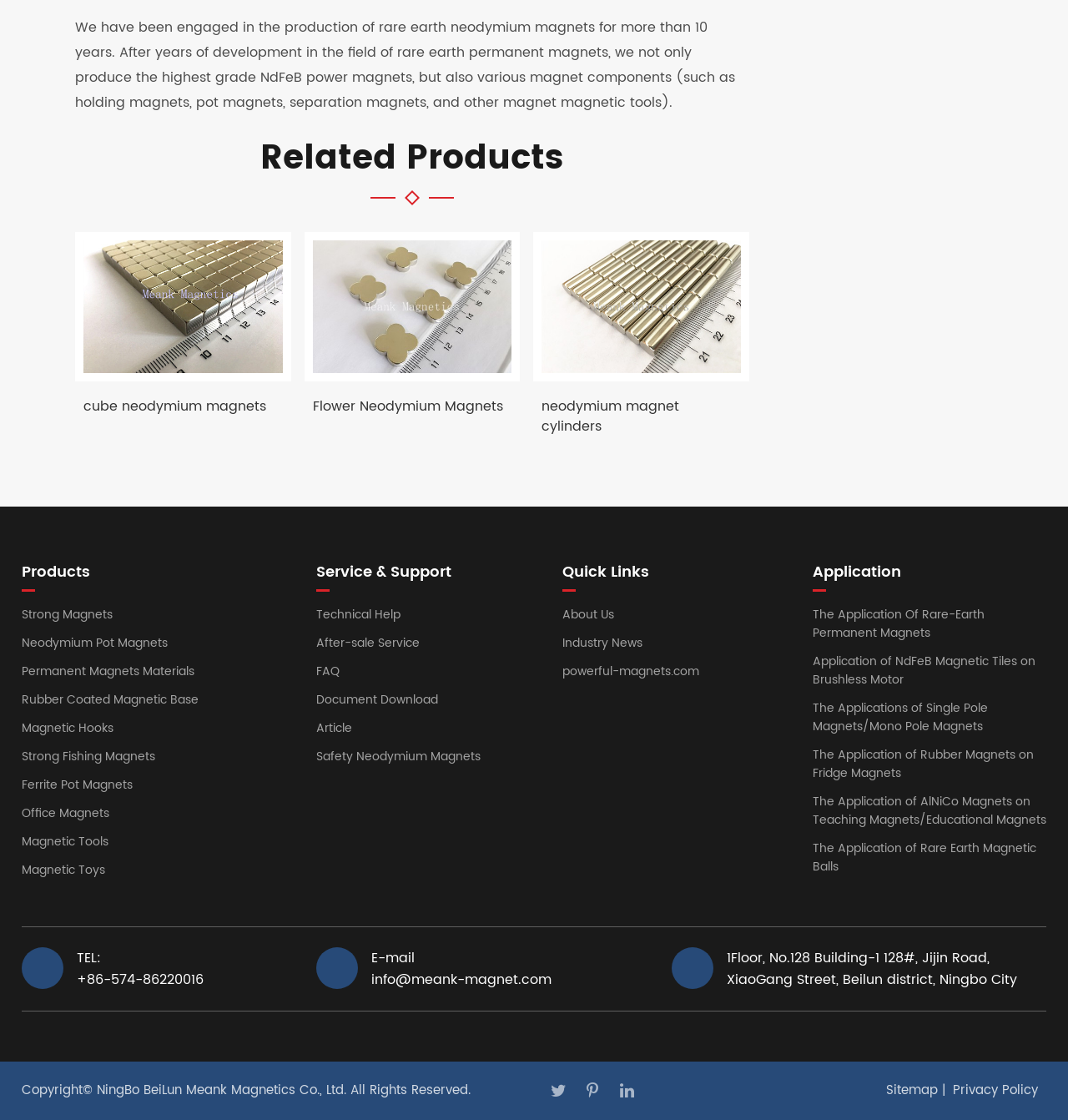How many types of magnets are listed under 'Products'?
Examine the webpage screenshot and provide an in-depth answer to the question.

Under the 'Products' section, there are 12 types of magnets listed, including Strong Magnets, Neodymium Pot Magnets, Permanent Magnets Materials, and others.